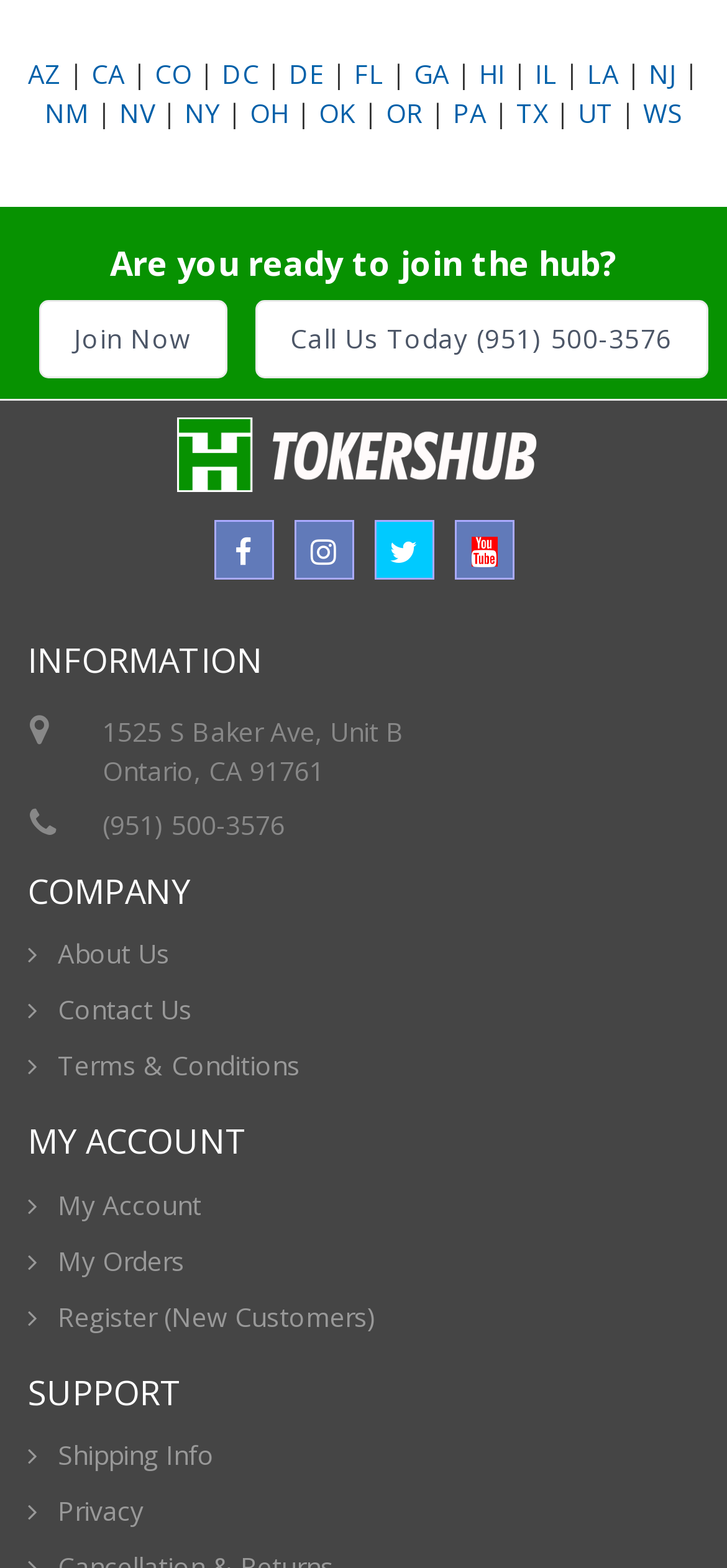Using the provided description: "Open Your Own Location", find the bounding box coordinates of the corresponding UI element. The output should be four float numbers between 0 and 1, in the format [left, top, right, bottom].

None